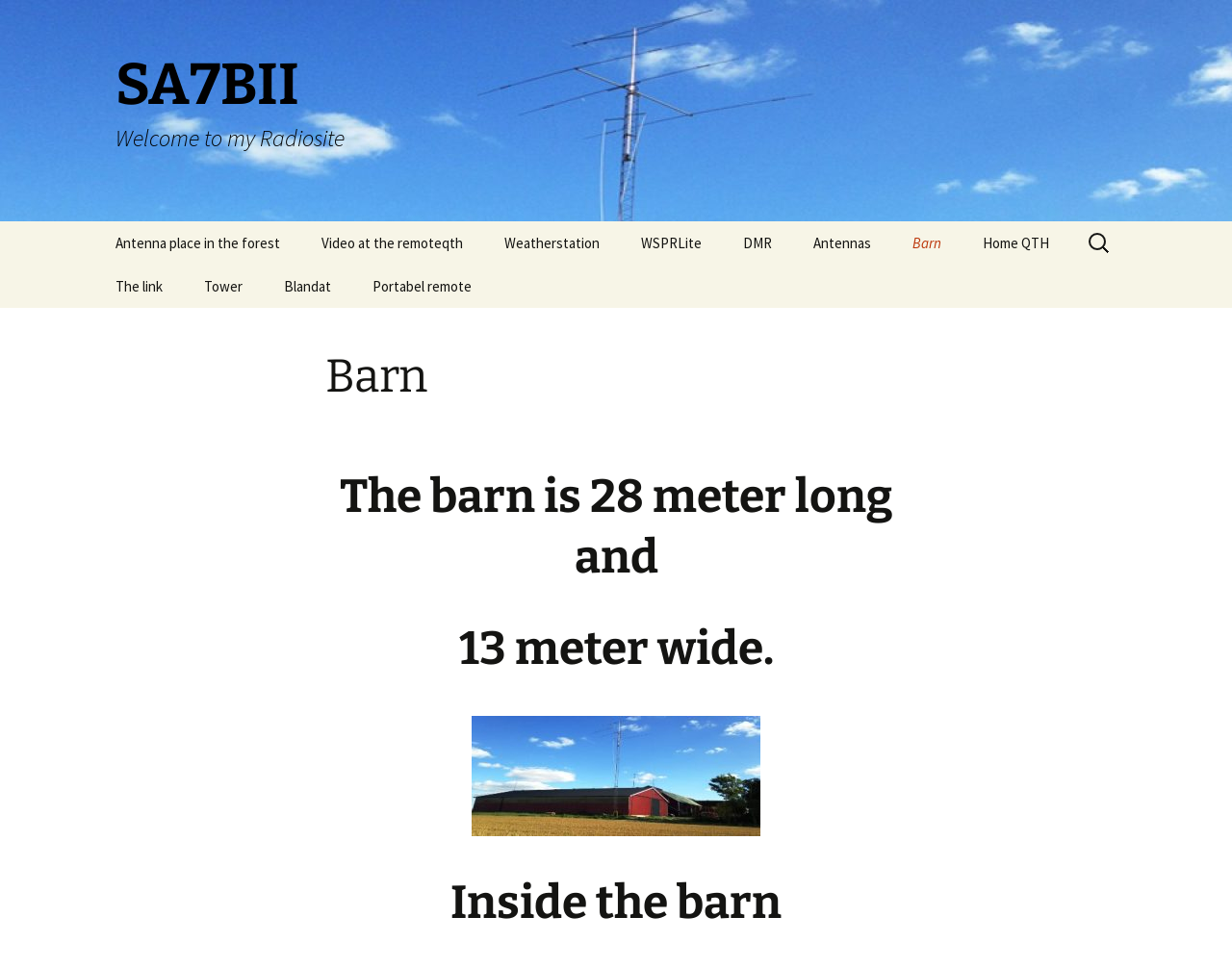How long is the barn?
Make sure to answer the question with a detailed and comprehensive explanation.

The length of the barn can be found in the heading element with ID 152, which contains the text 'The barn is 28 meter long and', indicating that the barn is 28 meters long.